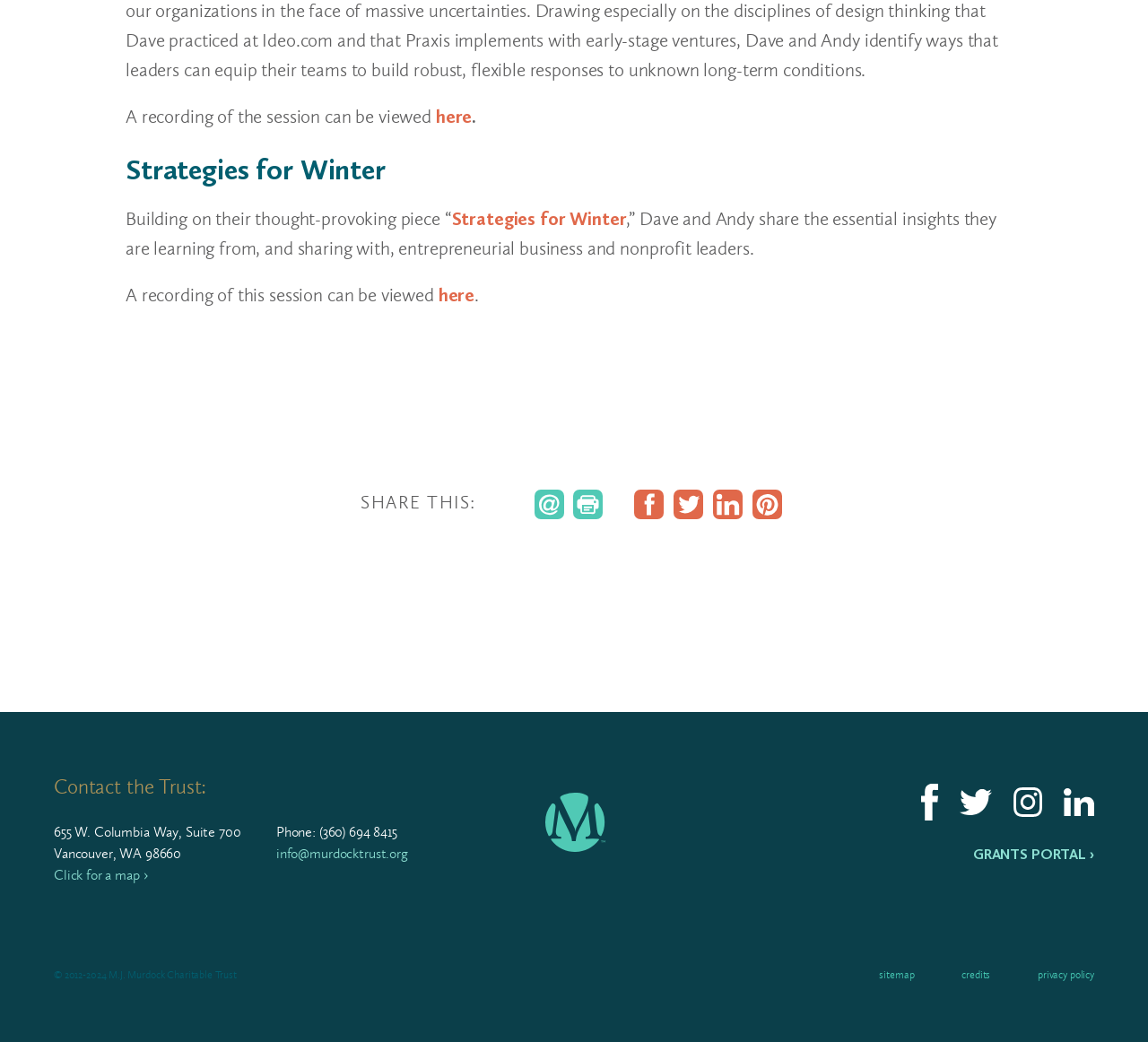Using the information in the image, give a detailed answer to the following question: What is the topic of the session?

Based on the heading 'Strategies for Winter' and the context of the webpage, it appears that the session is discussing strategies for winter, possibly related to business or nonprofit leaders.